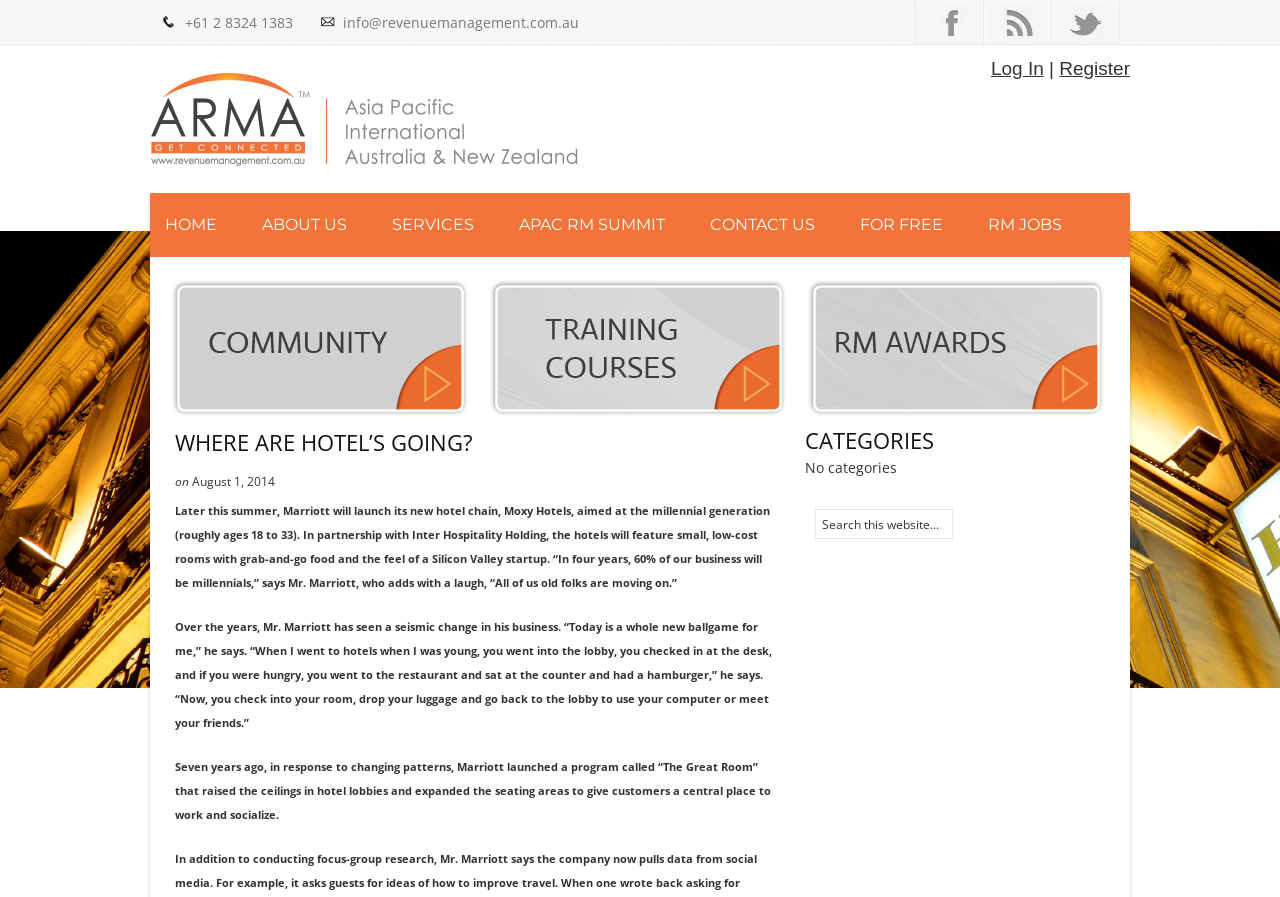Determine the bounding box coordinates for the area that needs to be clicked to fulfill this task: "Search this website". The coordinates must be given as four float numbers between 0 and 1, i.e., [left, top, right, bottom].

[0.637, 0.567, 0.745, 0.601]